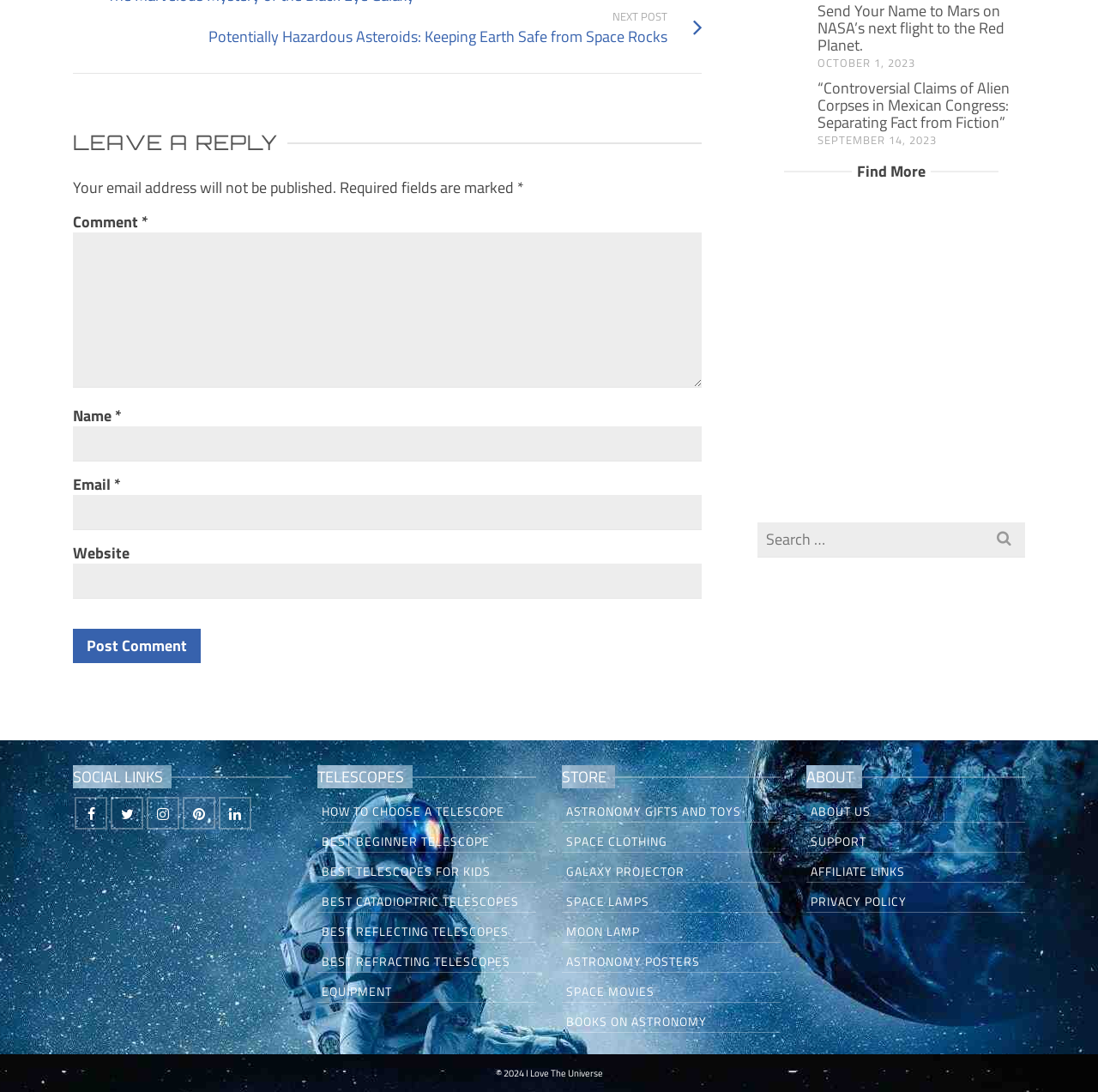Determine the bounding box coordinates for the area that should be clicked to carry out the following instruction: "Leave a reply".

[0.066, 0.115, 0.639, 0.147]